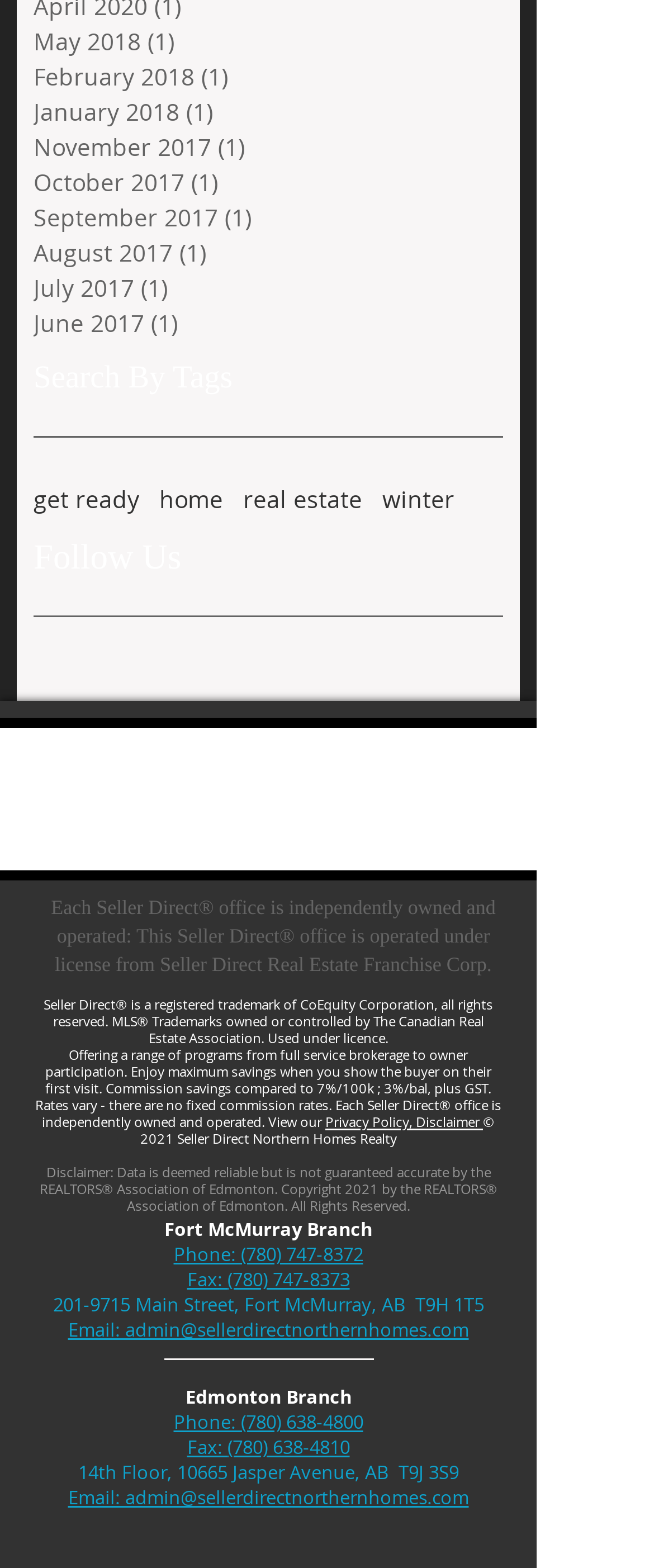Find the bounding box coordinates of the element to click in order to complete this instruction: "View the Privacy Policy". The bounding box coordinates must be four float numbers between 0 and 1, denoted as [left, top, right, bottom].

[0.497, 0.71, 0.738, 0.721]